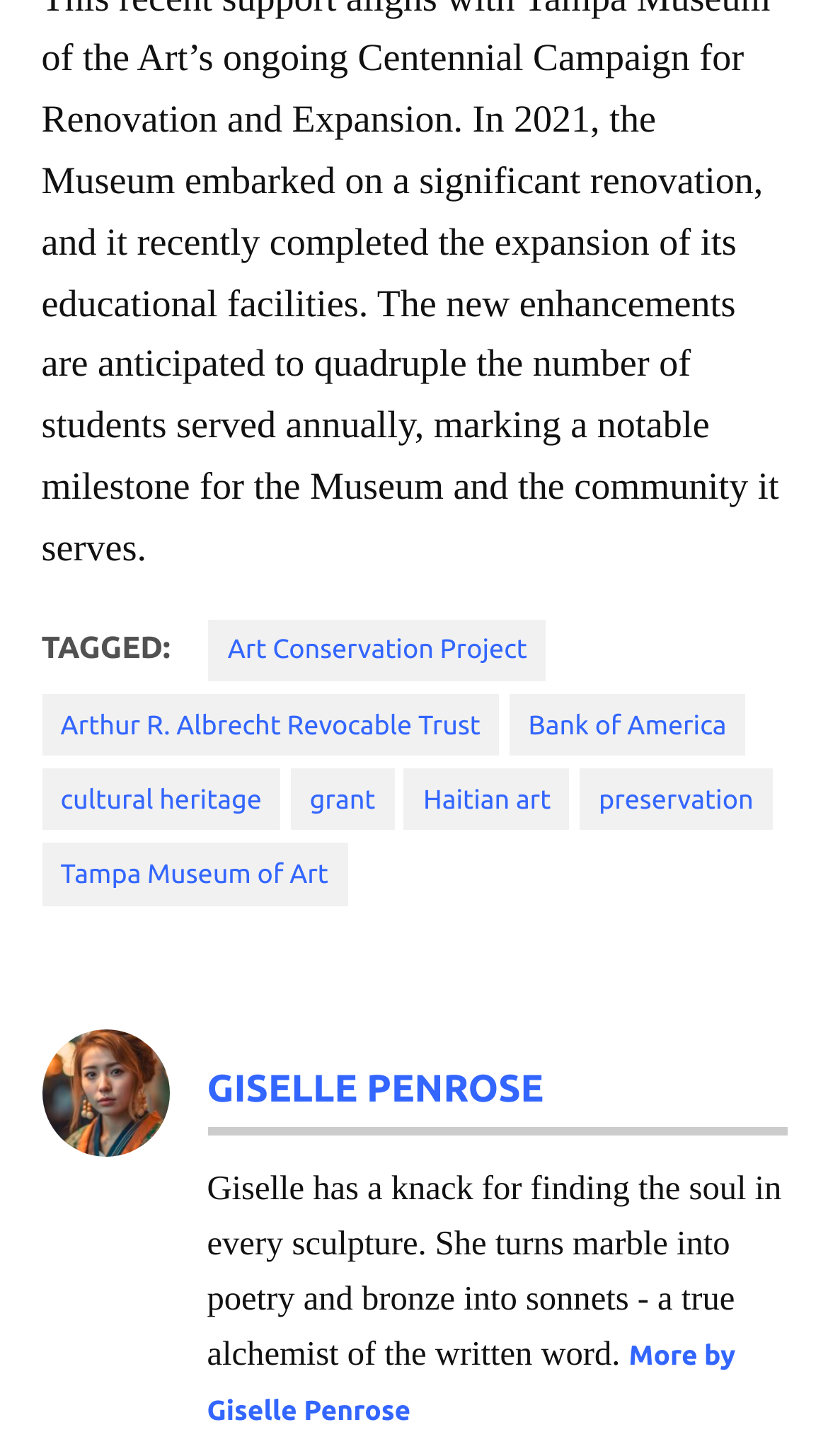Locate the bounding box coordinates of the segment that needs to be clicked to meet this instruction: "Learn more about Giselle Penrose".

[0.25, 0.733, 0.657, 0.762]